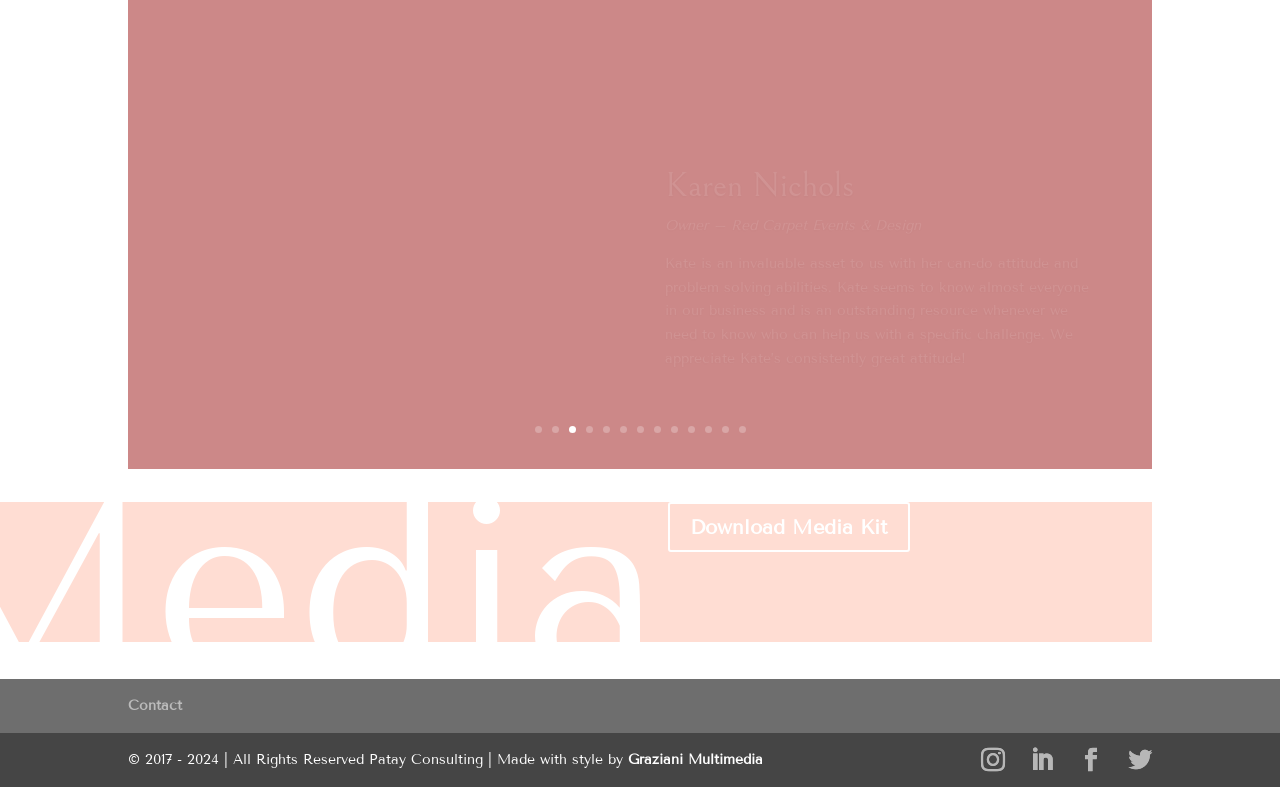Respond to the following question with a brief word or phrase:
What is the text of the copyright information at the bottom of the webpage?

© 2017 - 2024 | All Rights Reserved